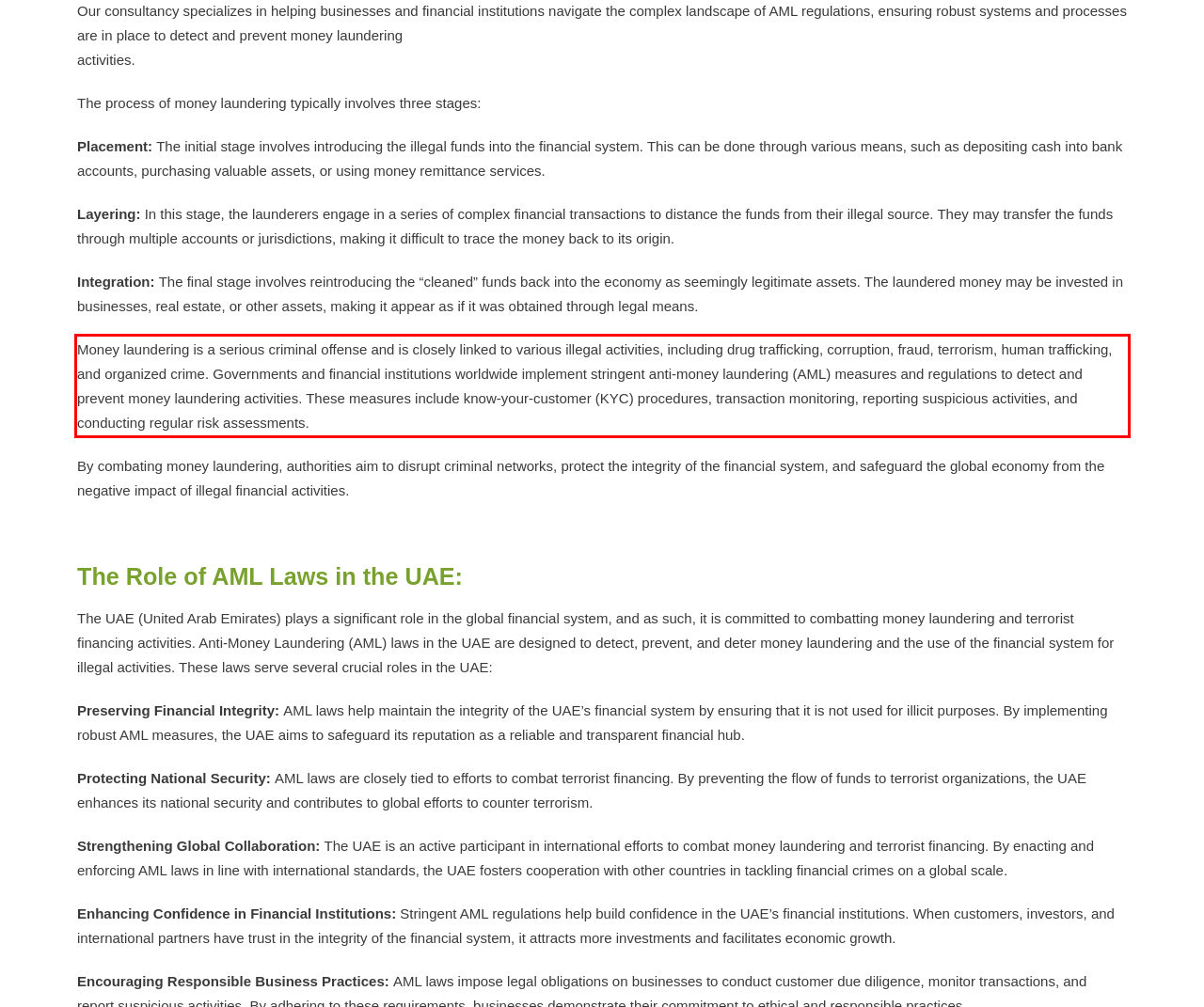Look at the provided screenshot of the webpage and perform OCR on the text within the red bounding box.

Money laundering is a serious criminal offense and is closely linked to various illegal activities, including drug trafficking, corruption, fraud, terrorism, human trafficking, and organized crime. Governments and financial institutions worldwide implement stringent anti-money laundering (AML) measures and regulations to detect and prevent money laundering activities. These measures include know-your-customer (KYC) procedures, transaction monitoring, reporting suspicious activities, and conducting regular risk assessments.